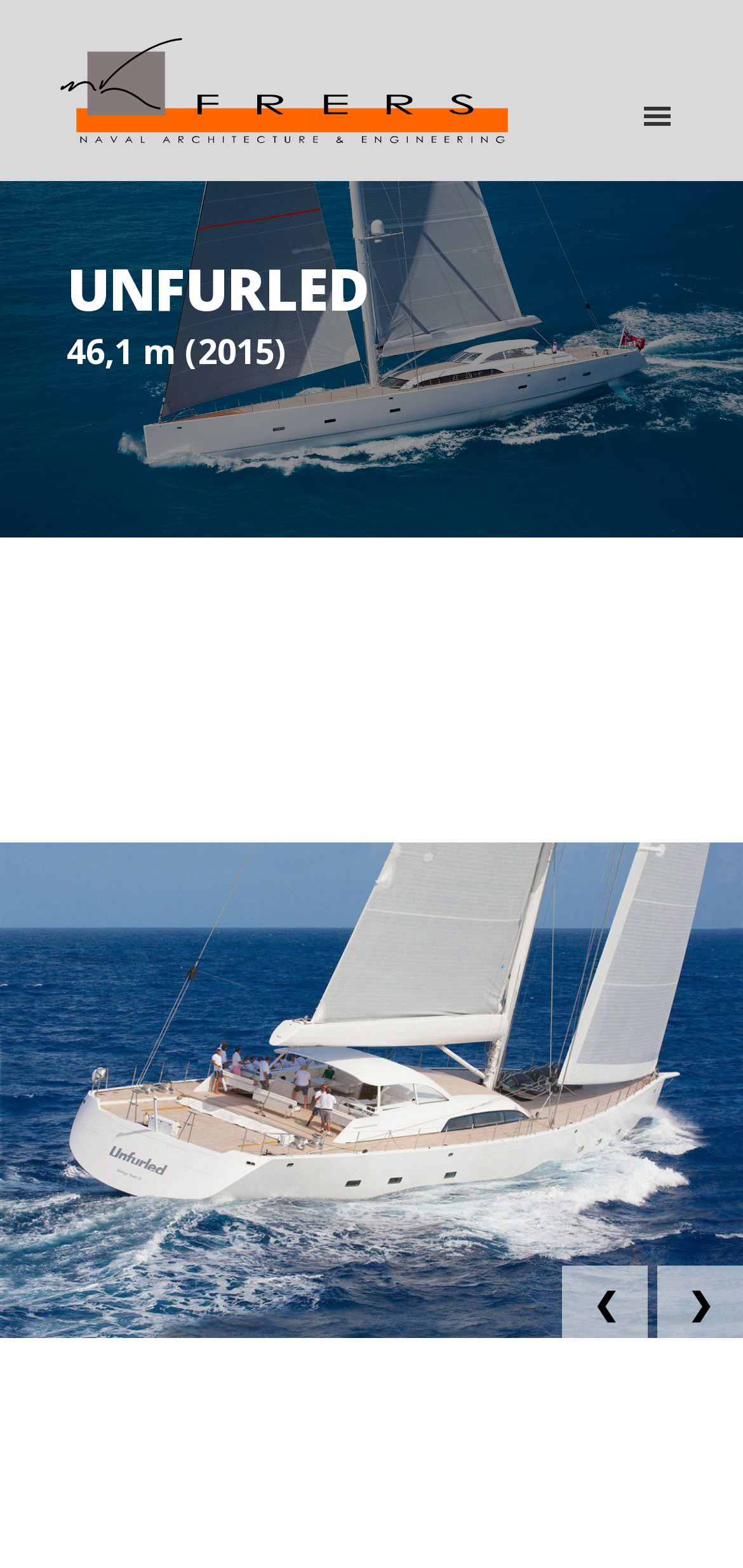Provide an in-depth caption for the webpage.

The webpage is about the "Unfurled Sailing Yacht Design Project" by Frers Naval Architecture. At the top-left corner, there is a link to "Skip to main content". Below it, on the left side, there is a link to "German Frers" accompanied by an image of the same name. Next to it, there is a text "Naval Architecture & Engineering". 

On the top-right corner, there is a button with an icon. 

The main content starts with a large heading "UNFURLED" in the middle of the page. Below it, there is a text "46,1 m (2015)". 

The majority of the page is occupied by a large figure, which is an image of the "Unfurled naval architecture german frers 10". This image is centered on the page. 

At the bottom of the image, there are two links, "❮" and "❯", which are likely navigation buttons for the image gallery.